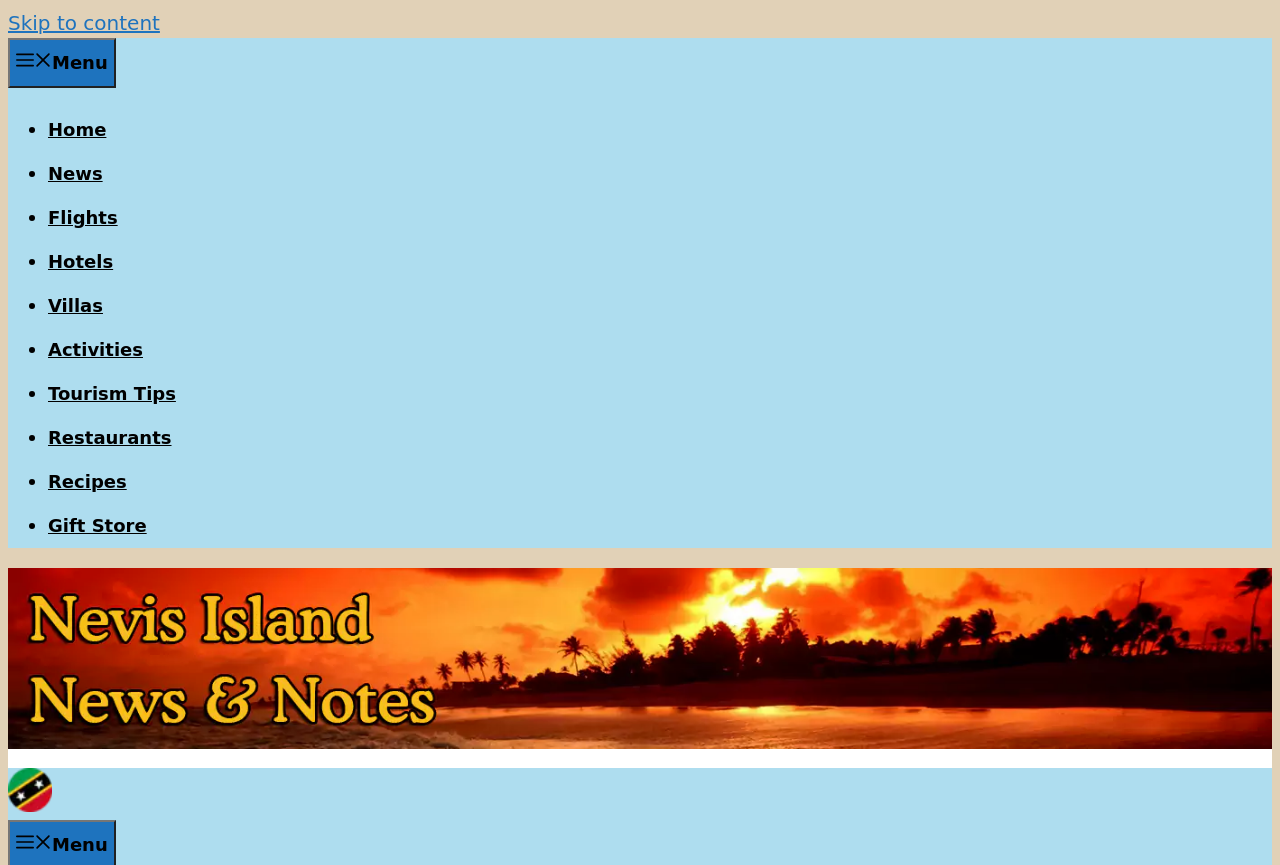Respond with a single word or phrase:
What is the purpose of the 'Menu' button?

To expand the navigation menu